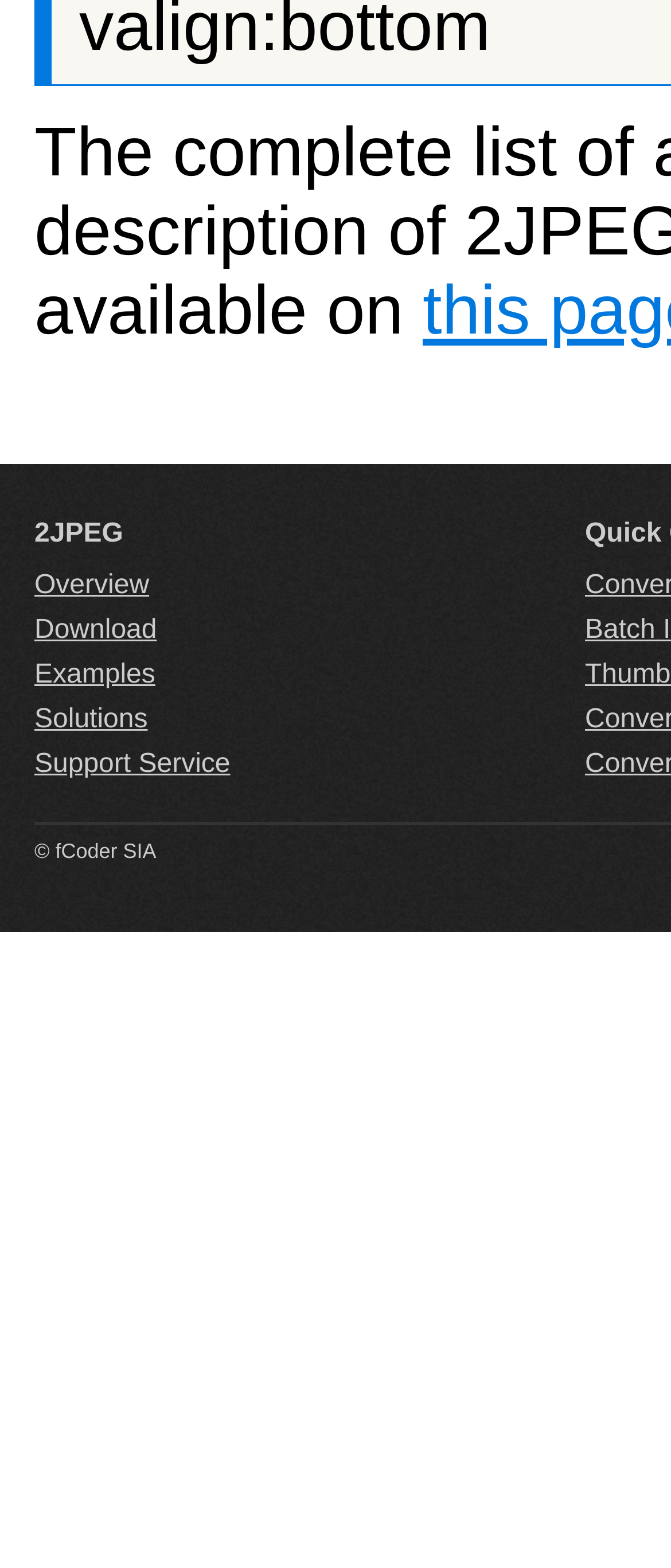Answer the question below with a single word or a brief phrase: 
What is the copyright information?

fCoder SIA